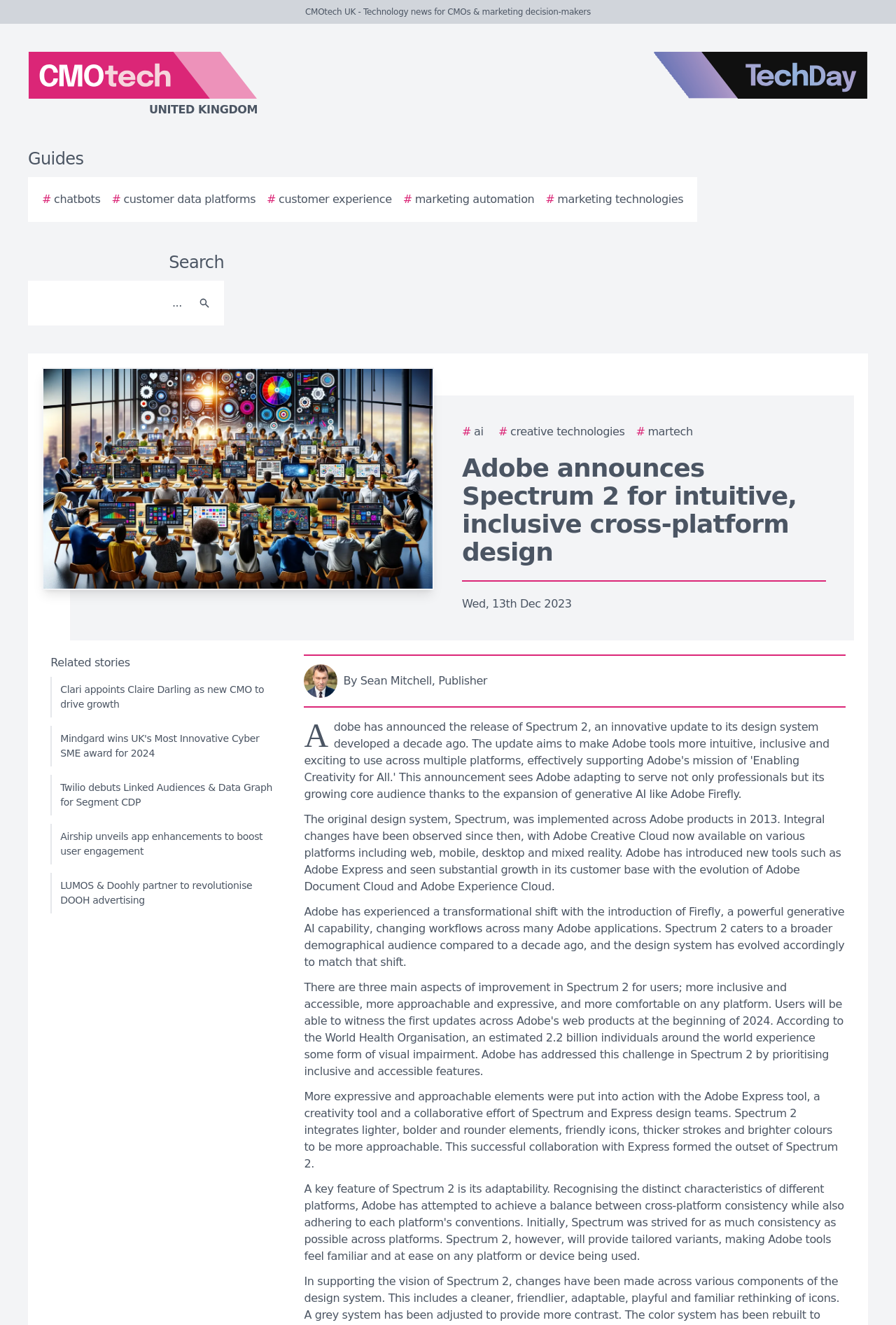Pinpoint the bounding box coordinates of the clickable area necessary to execute the following instruction: "View related story about Clari appoints Claire Darling as new CMO". The coordinates should be given as four float numbers between 0 and 1, namely [left, top, right, bottom].

[0.056, 0.511, 0.314, 0.541]